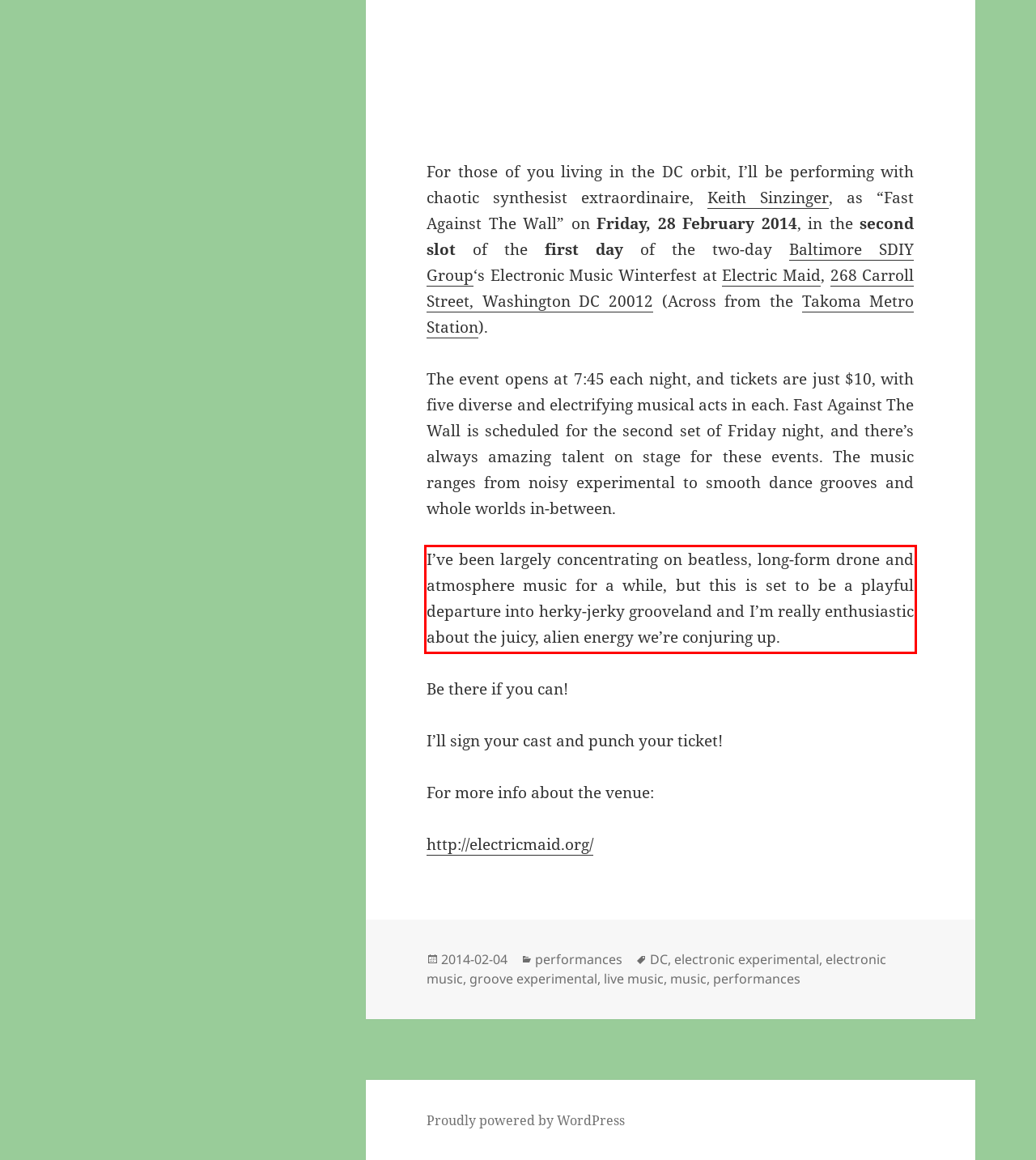Given a screenshot of a webpage containing a red rectangle bounding box, extract and provide the text content found within the red bounding box.

I’ve been largely concentrating on beatless, long-form drone and atmosphere music for a while, but this is set to be a playful departure into herky-jerky grooveland and I’m really enthusiastic about the juicy, alien energy we’re conjuring up.